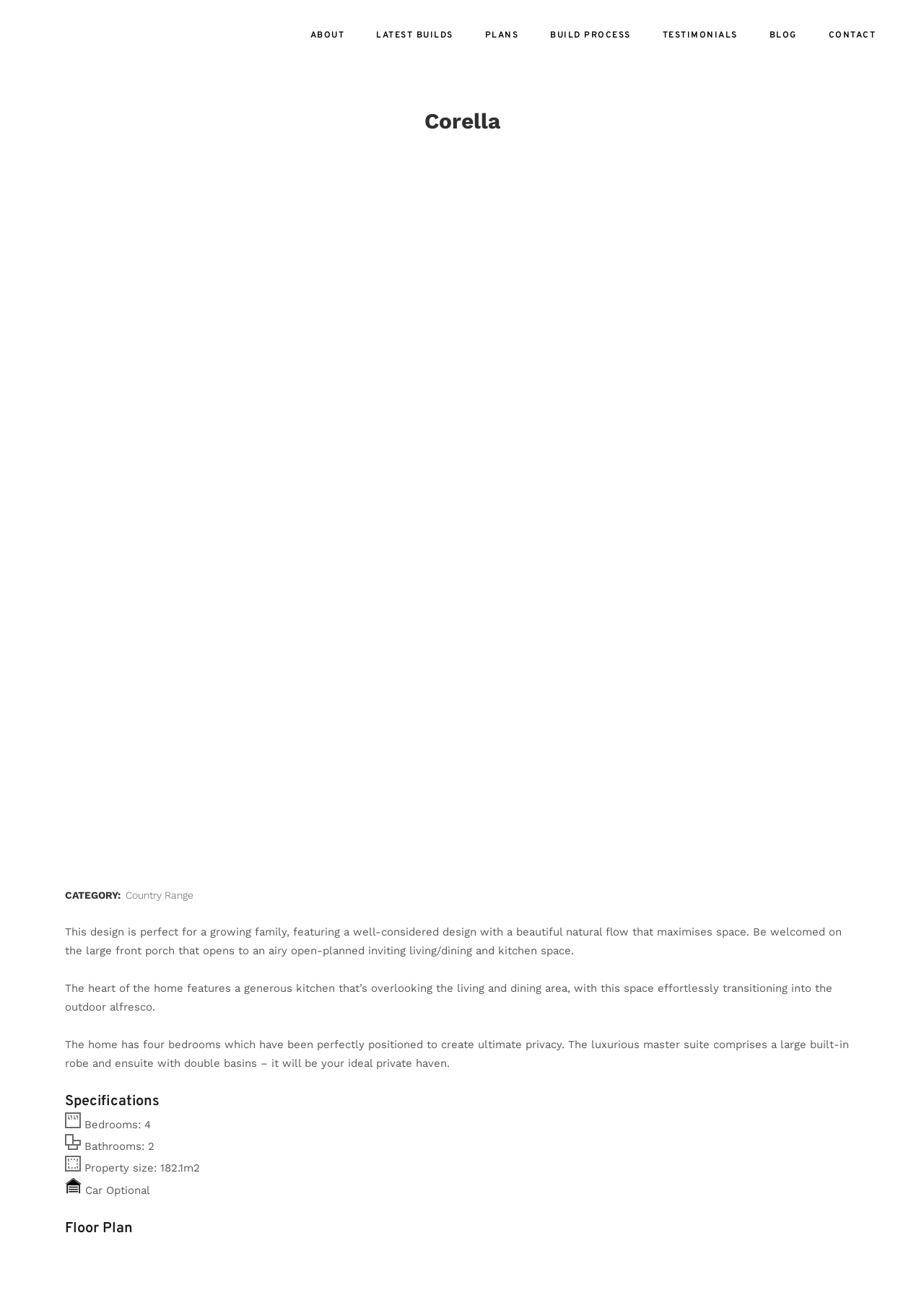Carefully examine the image and provide an in-depth answer to the question: How many bedrooms does the Corella design have?

I found the answer by looking at the specifications section of the webpage, where it lists the bedrooms, bathrooms, and property size. Specifically, it says 'Bedrooms: 4' next to a bedroom icon.